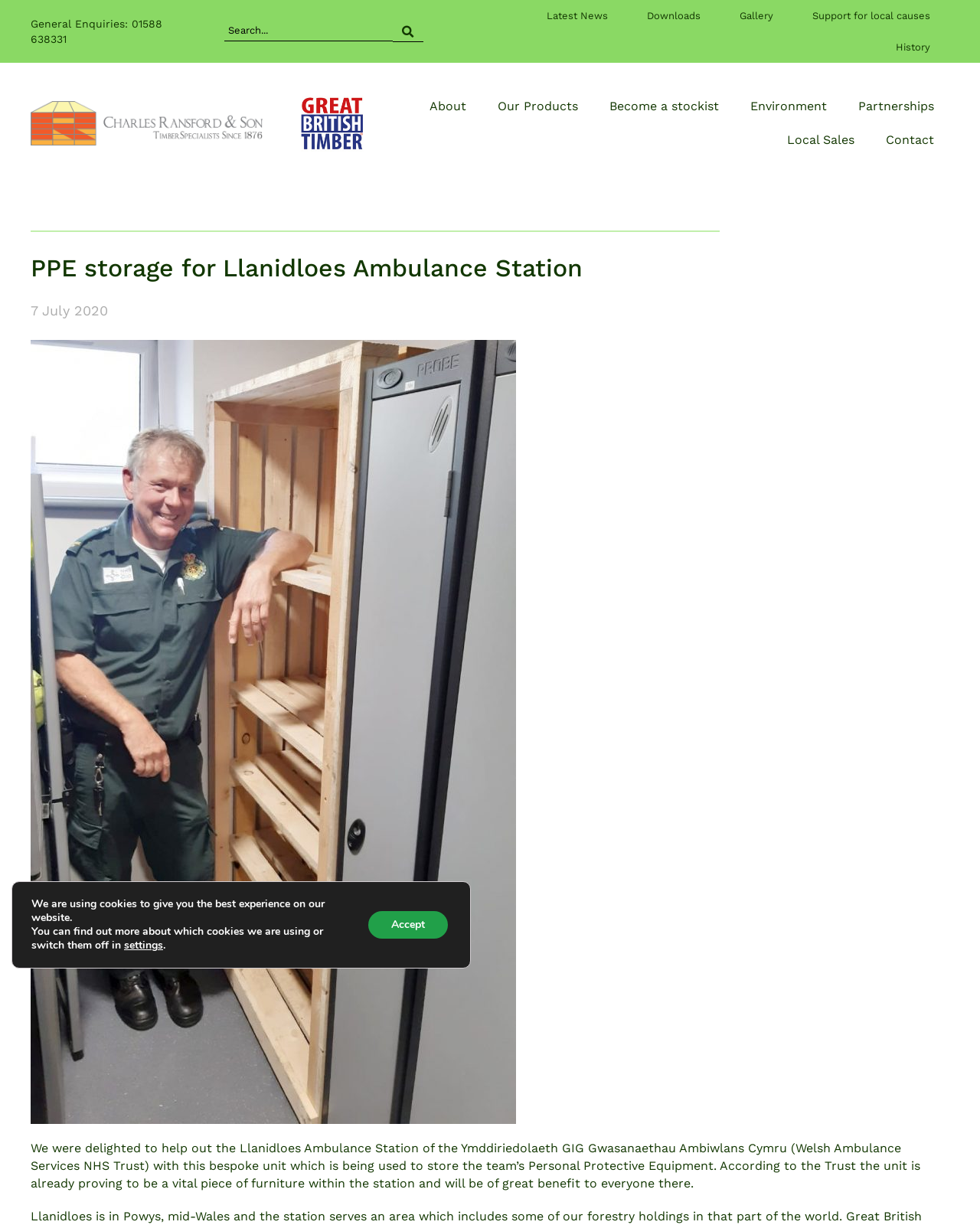What is the topic of the article on this webpage?
Please provide a detailed and comprehensive answer to the question.

I found the topic of the article by looking at the heading element which is 'PPE storage for Llanidloes Ambulance Station'.